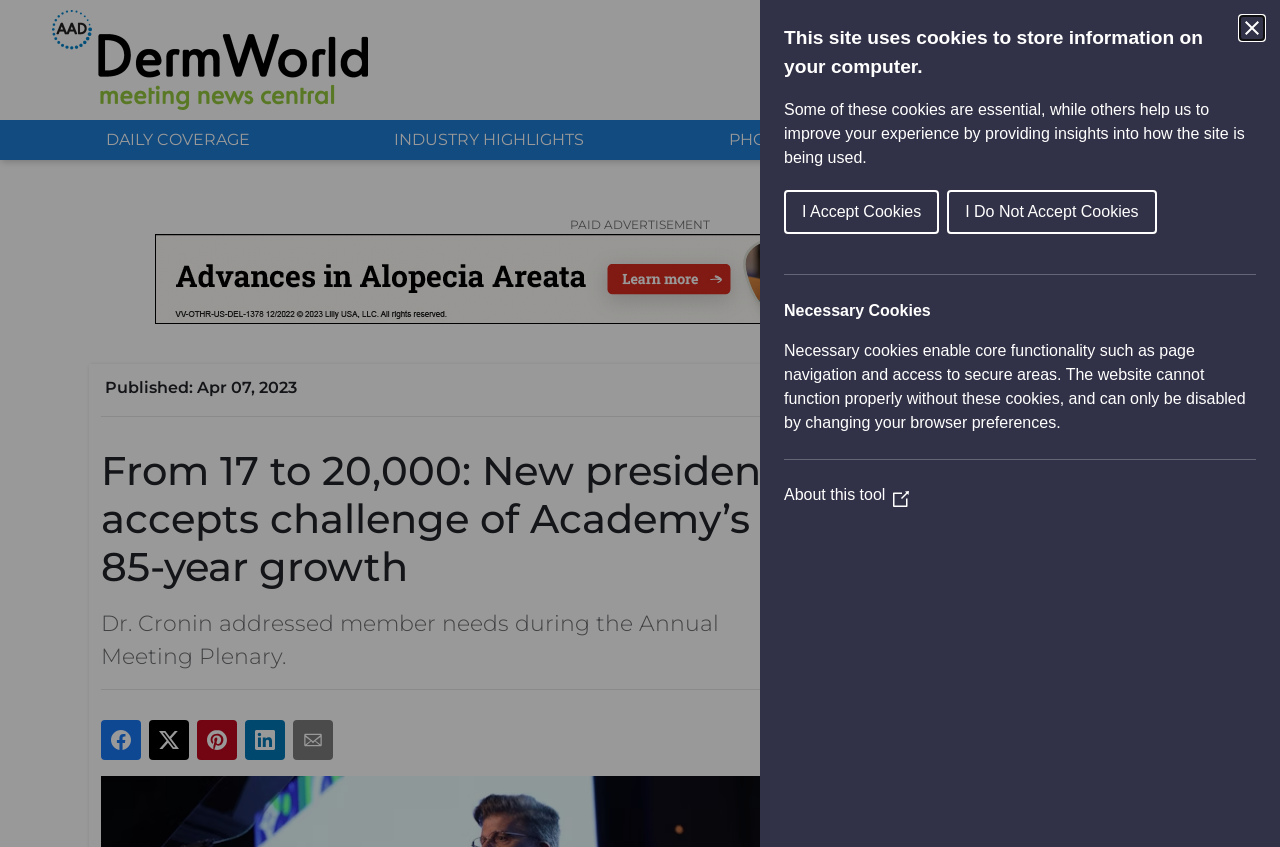What is the name of the organization?
We need a detailed and meticulous answer to the question.

The question asks for the name of the organization, which can be found in the top-left corner of the webpage, where the link 'AAD' is located, along with an image of the organization's logo.